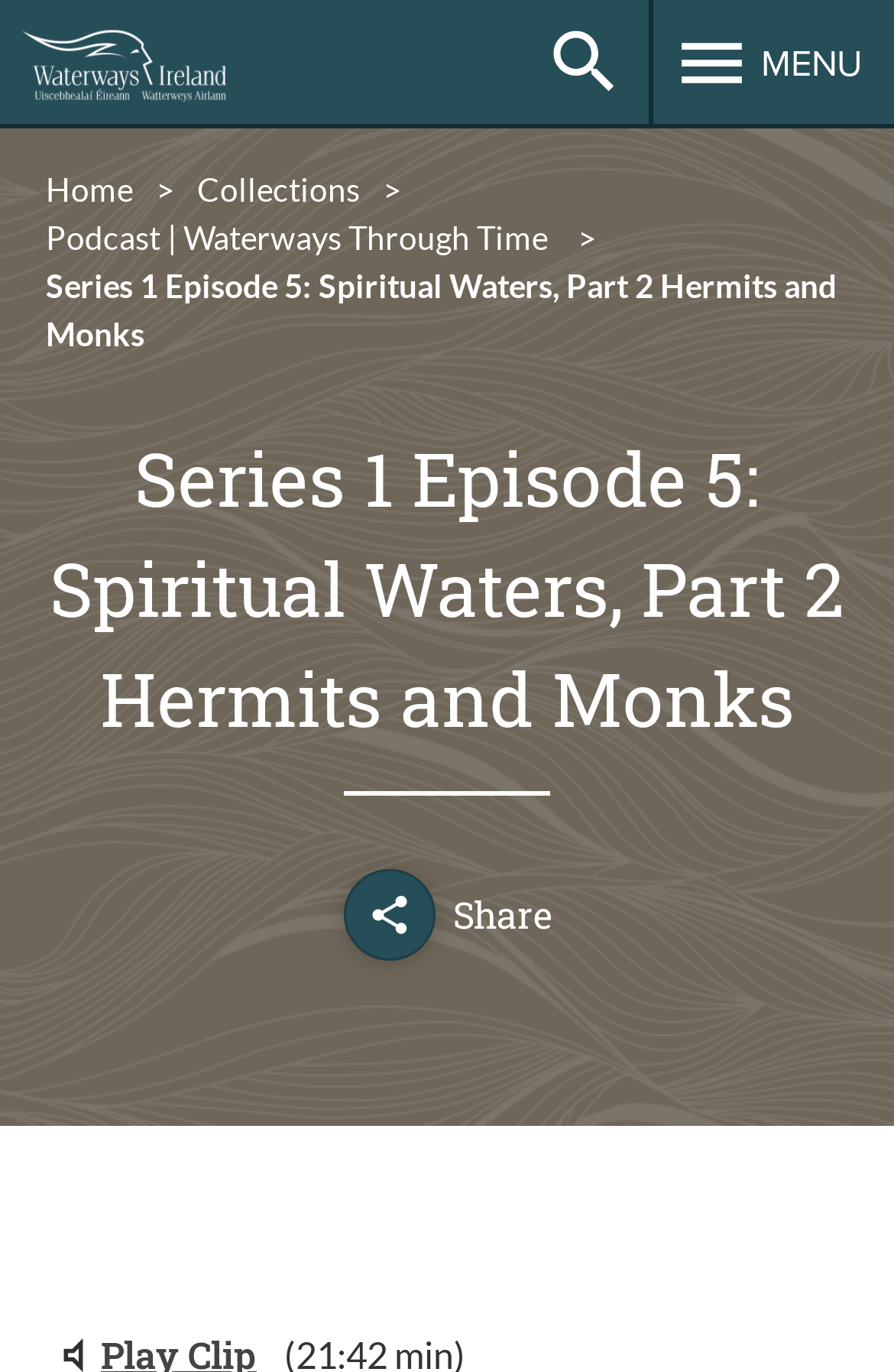Identify and extract the main heading of the webpage.

Series 1 Episode 5: Spiritual Waters, Part 2 Hermits and Monks